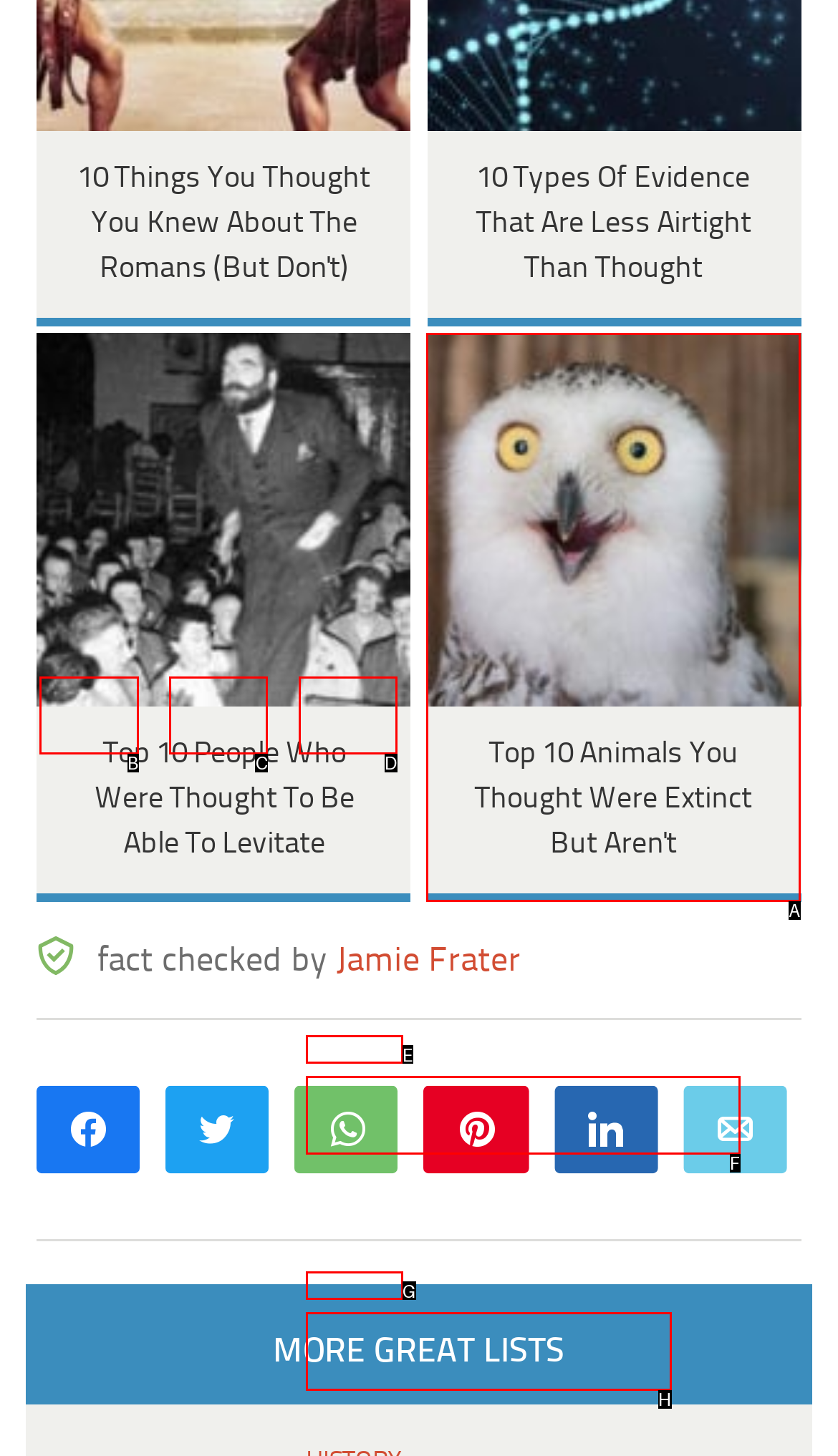Which option should you click on to fulfill this task: View the list of animals thought to be extinct but aren't? Answer with the letter of the correct choice.

A